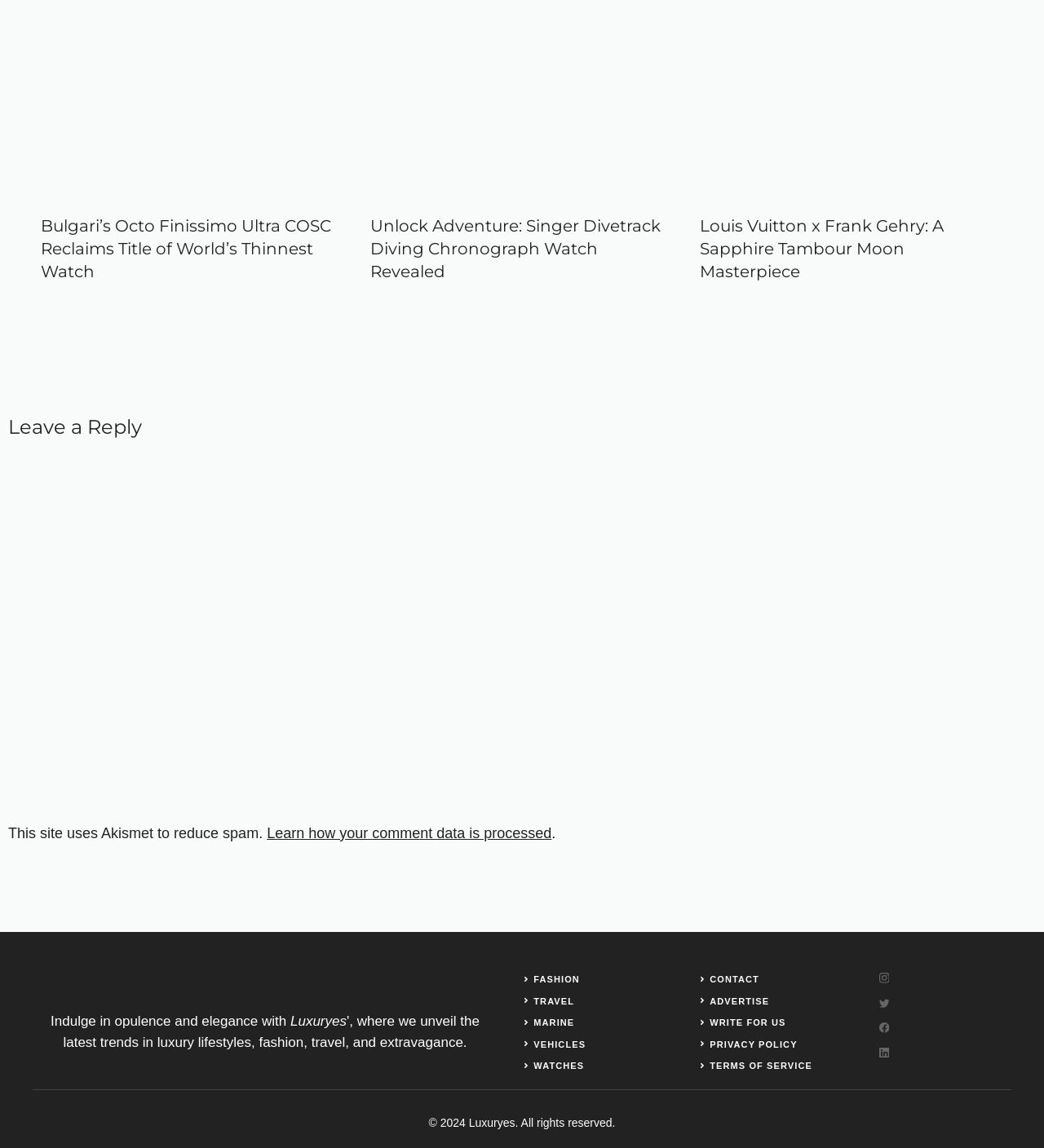Utilize the information from the image to answer the question in detail:
How many social media links are there?

I counted the number of social media links in the footer section, and there are four links: instagram, twitter, facebook, and linkedin.